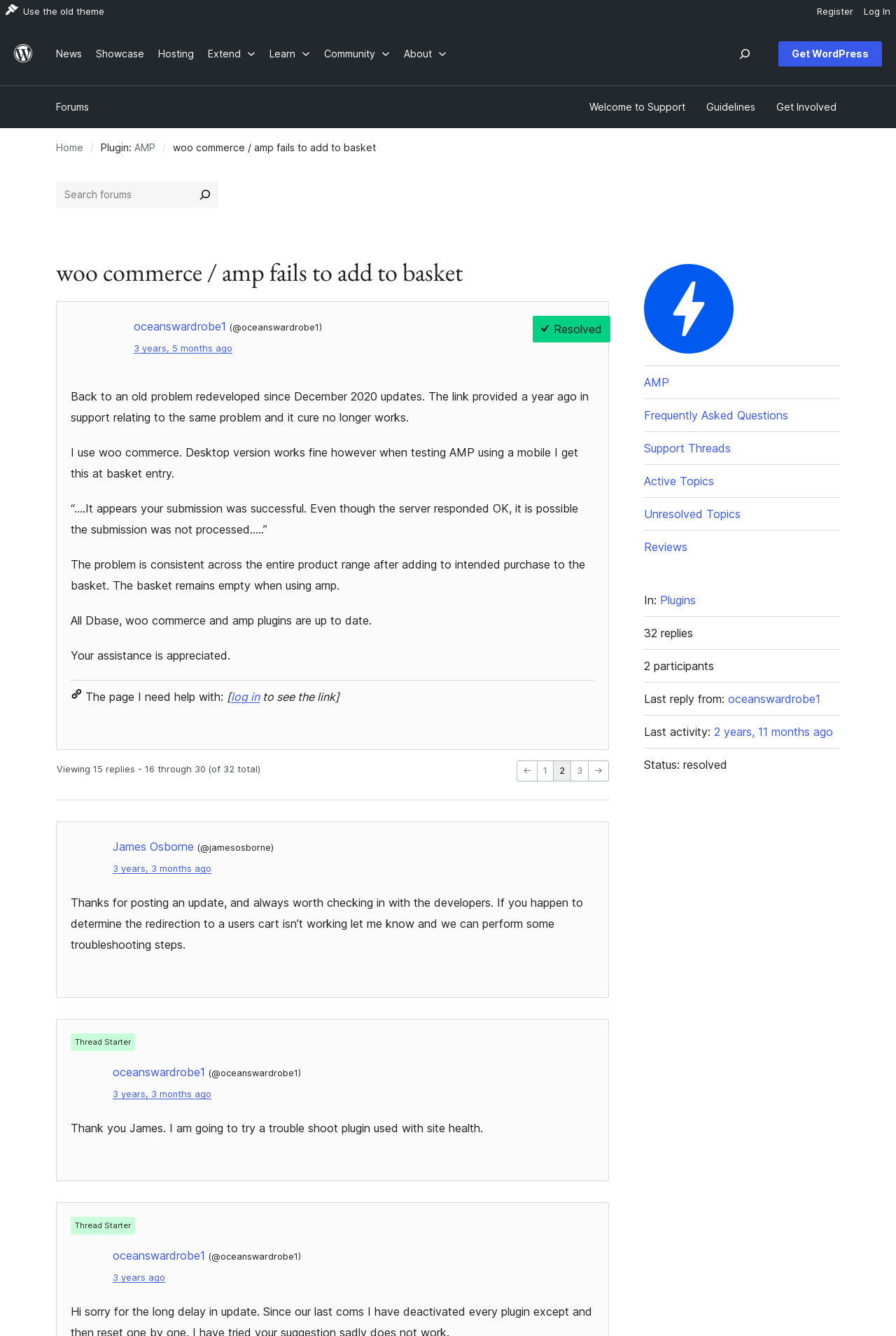Pinpoint the bounding box coordinates for the area that should be clicked to perform the following instruction: "Go to page 1".

[0.599, 0.569, 0.618, 0.585]